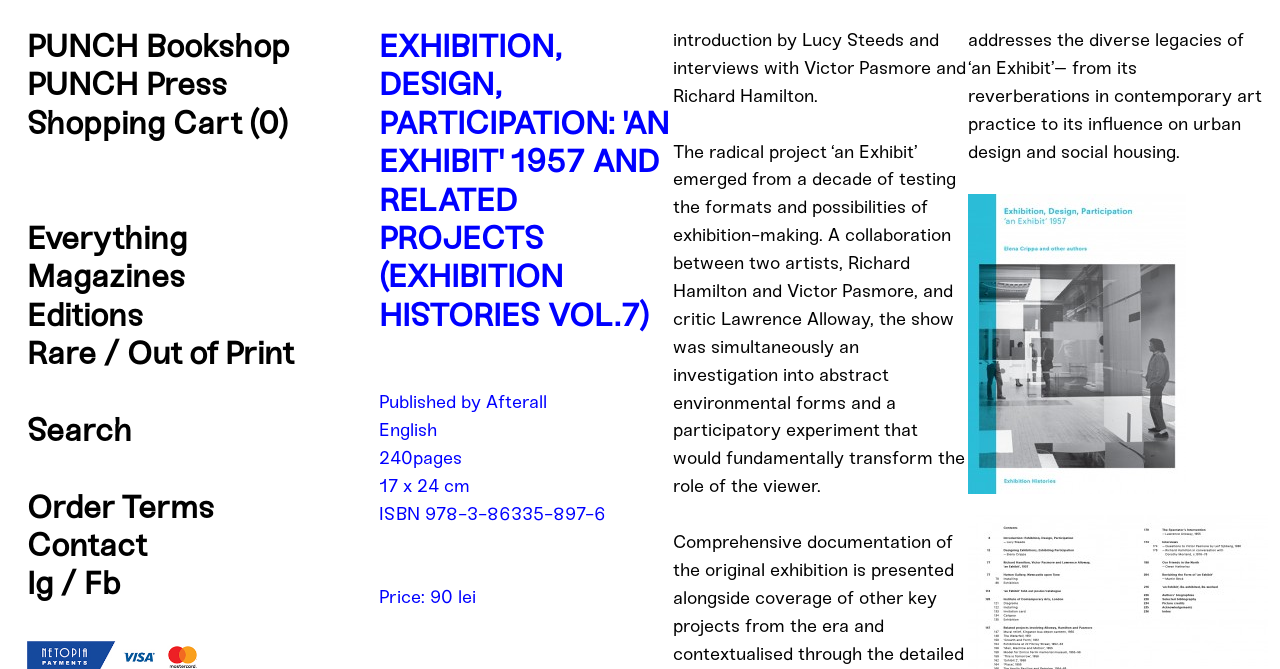Is there an image on the webpage?
Refer to the image and respond with a one-word or short-phrase answer.

Yes